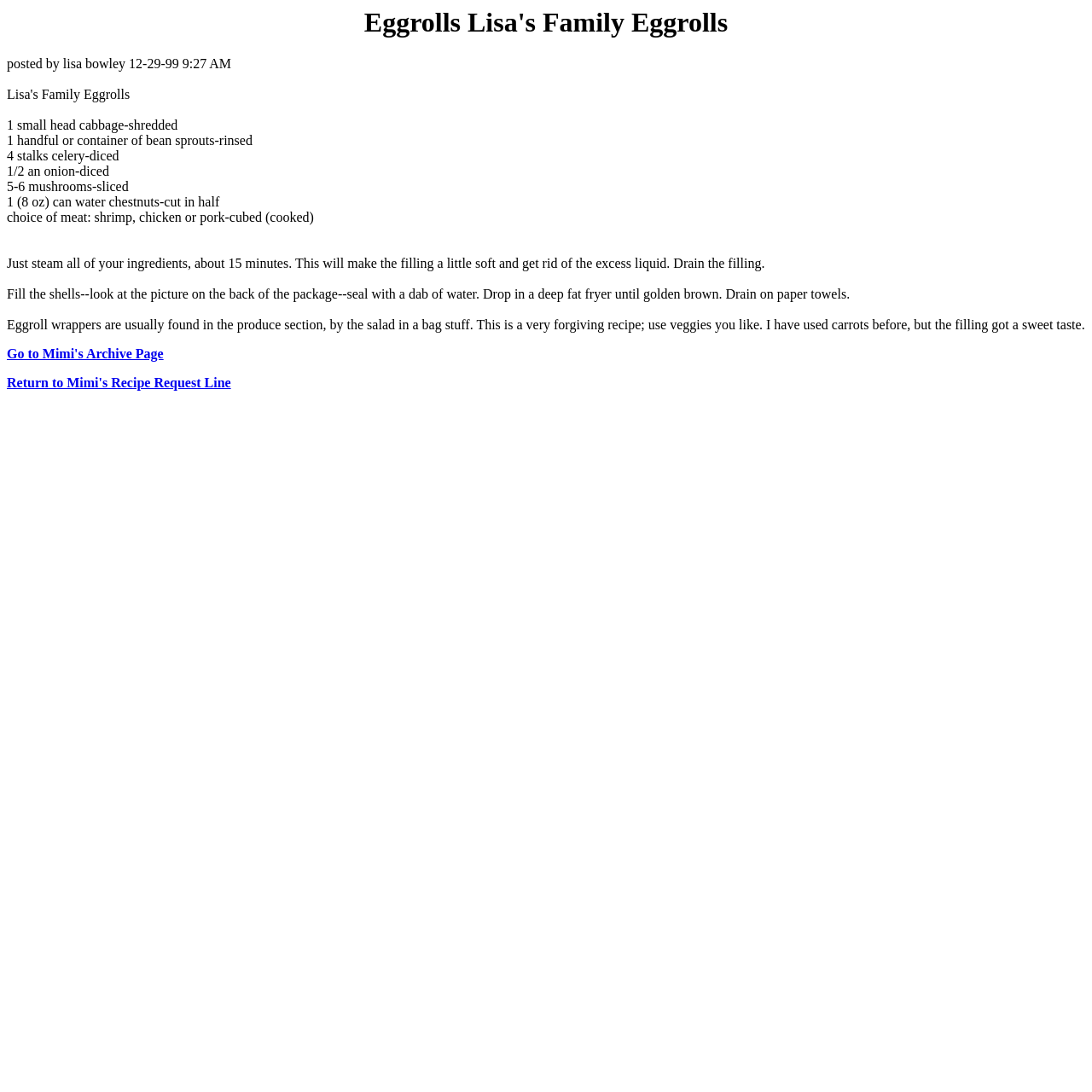What is the purpose of sealing the egg rolls with water?
Based on the image, answer the question with a single word or brief phrase.

To seal the filling